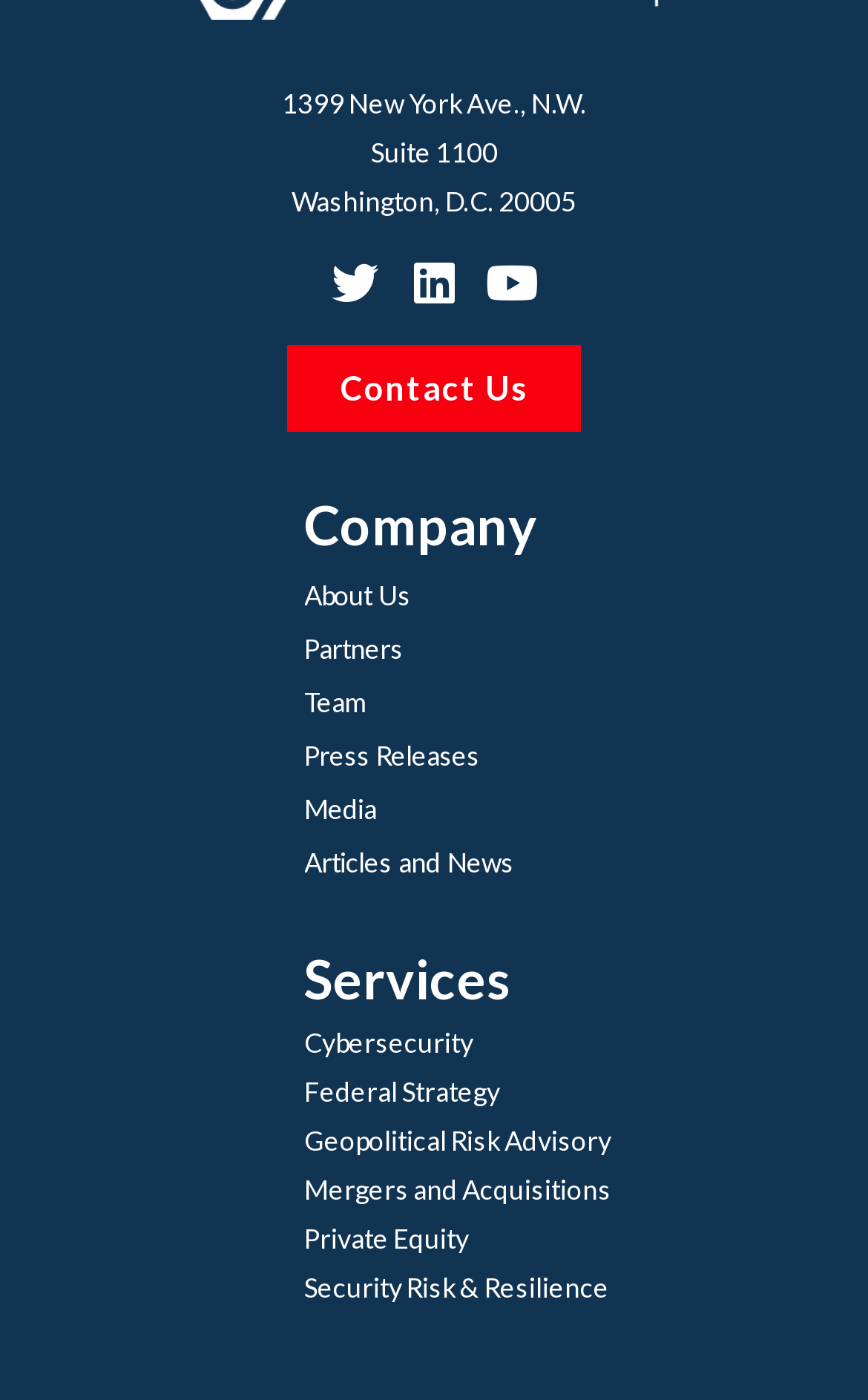Determine the bounding box for the UI element as described: "Private Equity". The coordinates should be represented as four float numbers between 0 and 1, formatted as [left, top, right, bottom].

[0.35, 0.868, 1.0, 0.903]